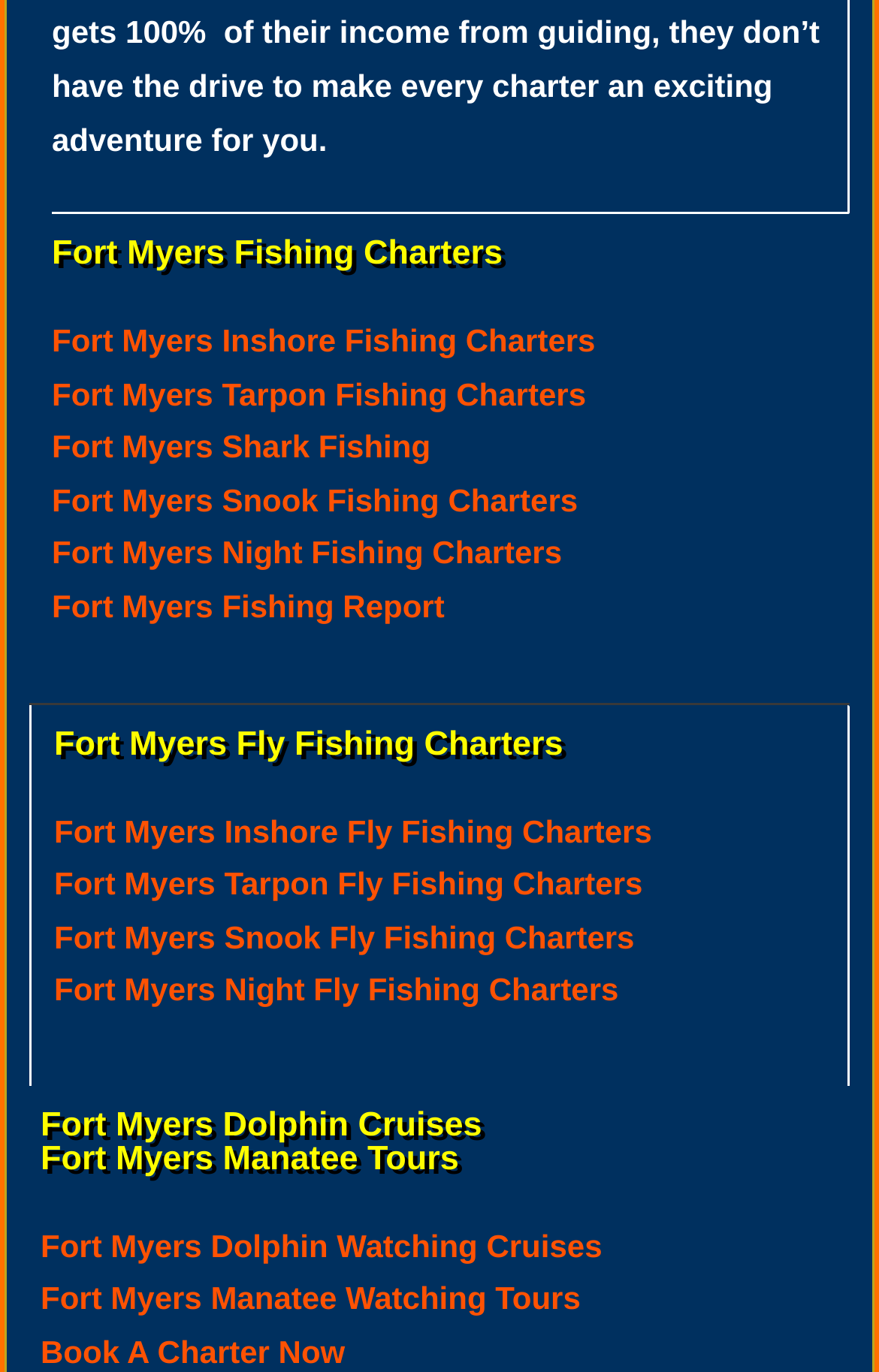Please identify the bounding box coordinates of the element I should click to complete this instruction: 'Explore Fort Myers dolphin watching cruises'. The coordinates should be given as four float numbers between 0 and 1, like this: [left, top, right, bottom].

[0.046, 0.895, 0.685, 0.921]